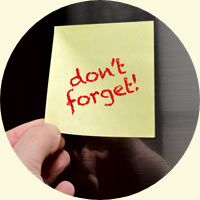Describe the image with as much detail as possible.

In this image, a hand is seen placing a bright yellow sticky note on a dark surface, likely a refrigerator. The sticky note prominently displays the message "don't forget!" in bold, red letters. This visual serves as a reminder or a prompt, invoking the everyday practice of using sticky notes to help remember tasks or important information. The contrast between the vibrant note and the dark background emphasizes its significance, making it a simple yet effective tool for enhancing daily organization and memory.